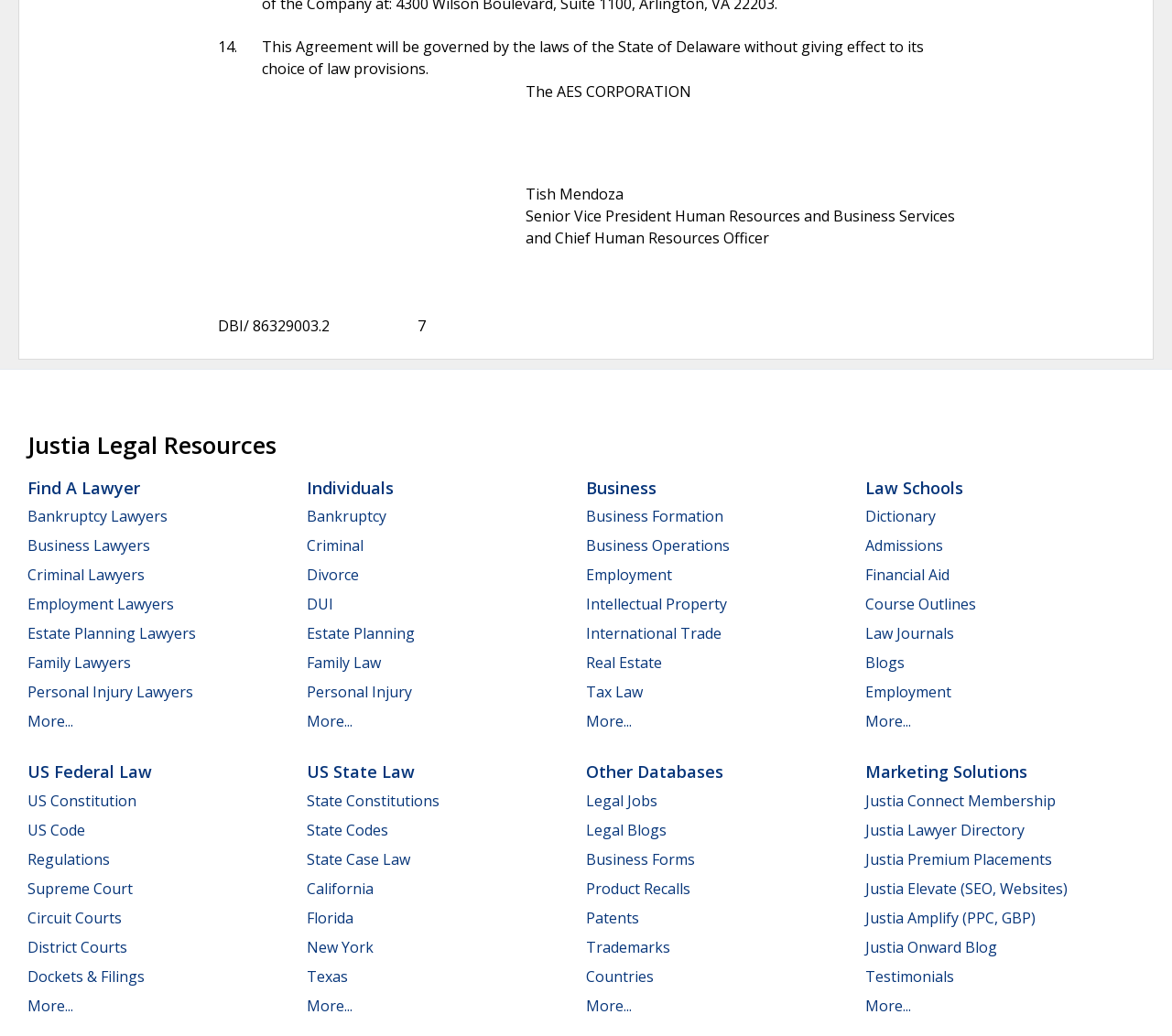What is the title of the person?
Give a detailed and exhaustive answer to the question.

I found the answer by looking at the StaticText element with ID 467, which contains the text 'Senior Vice President Human Resources and Business Services and Chief Human Resources Officer'.